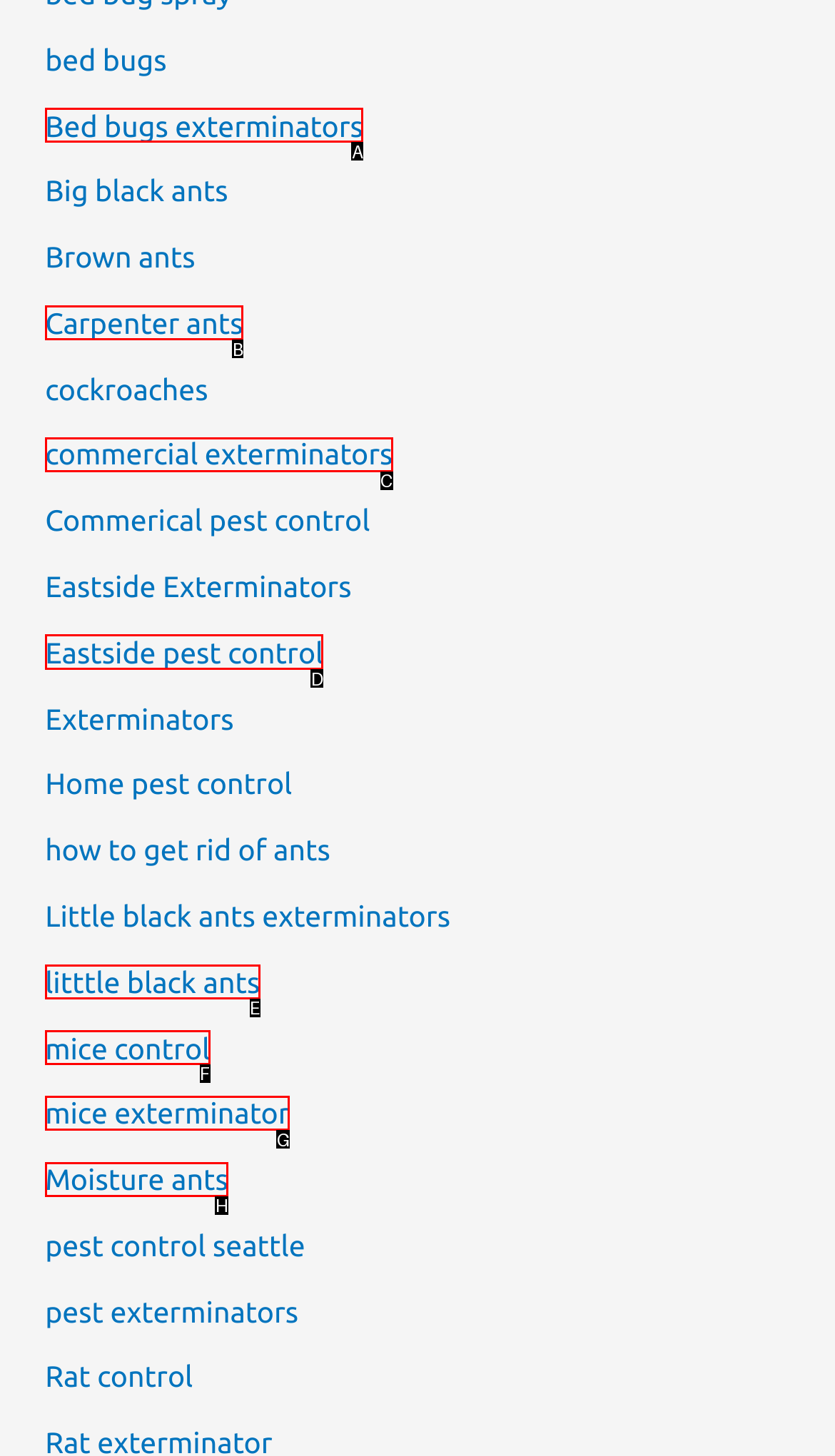Determine the letter of the UI element that will complete the task: Discover Eastside pest control services
Reply with the corresponding letter.

D